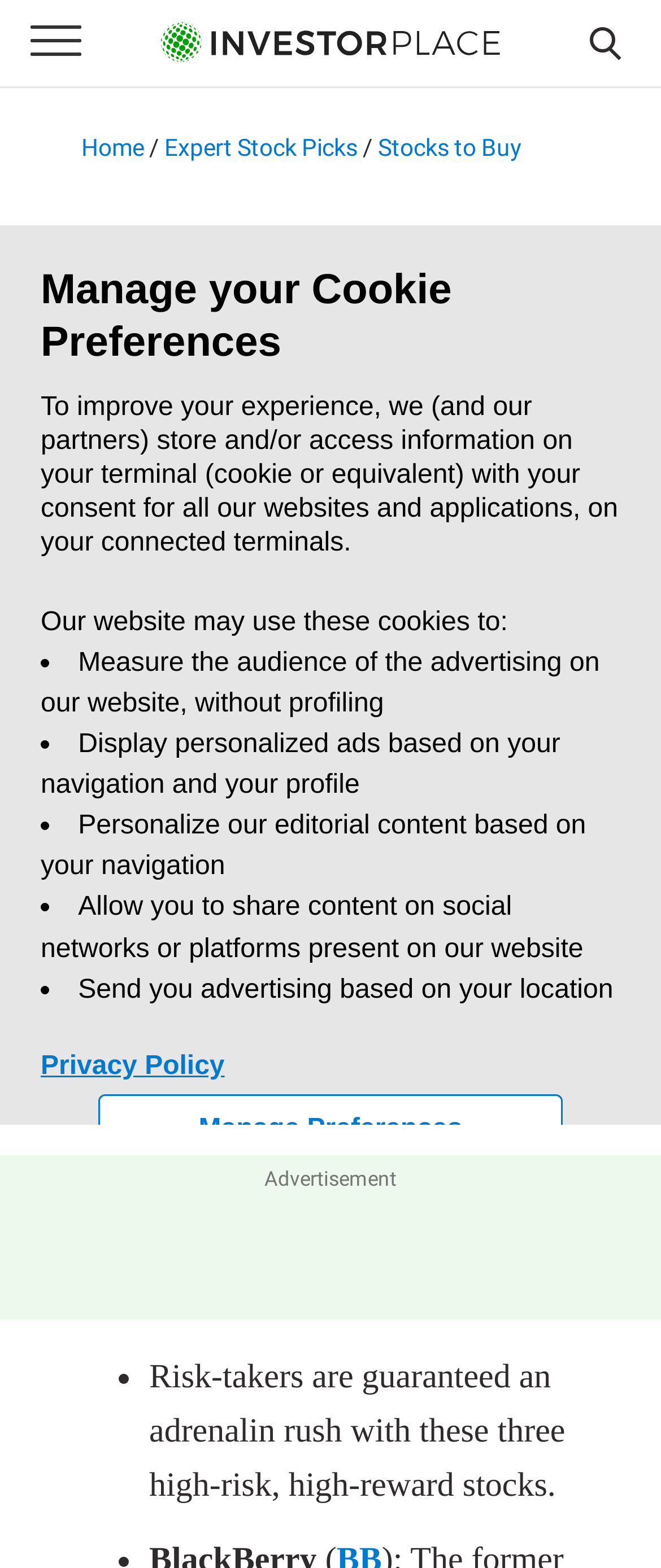Find and generate the main title of the webpage.

Q4 Stock Predictions: 3 High-Risk, High-Reward Stocks Ready to Head Higher